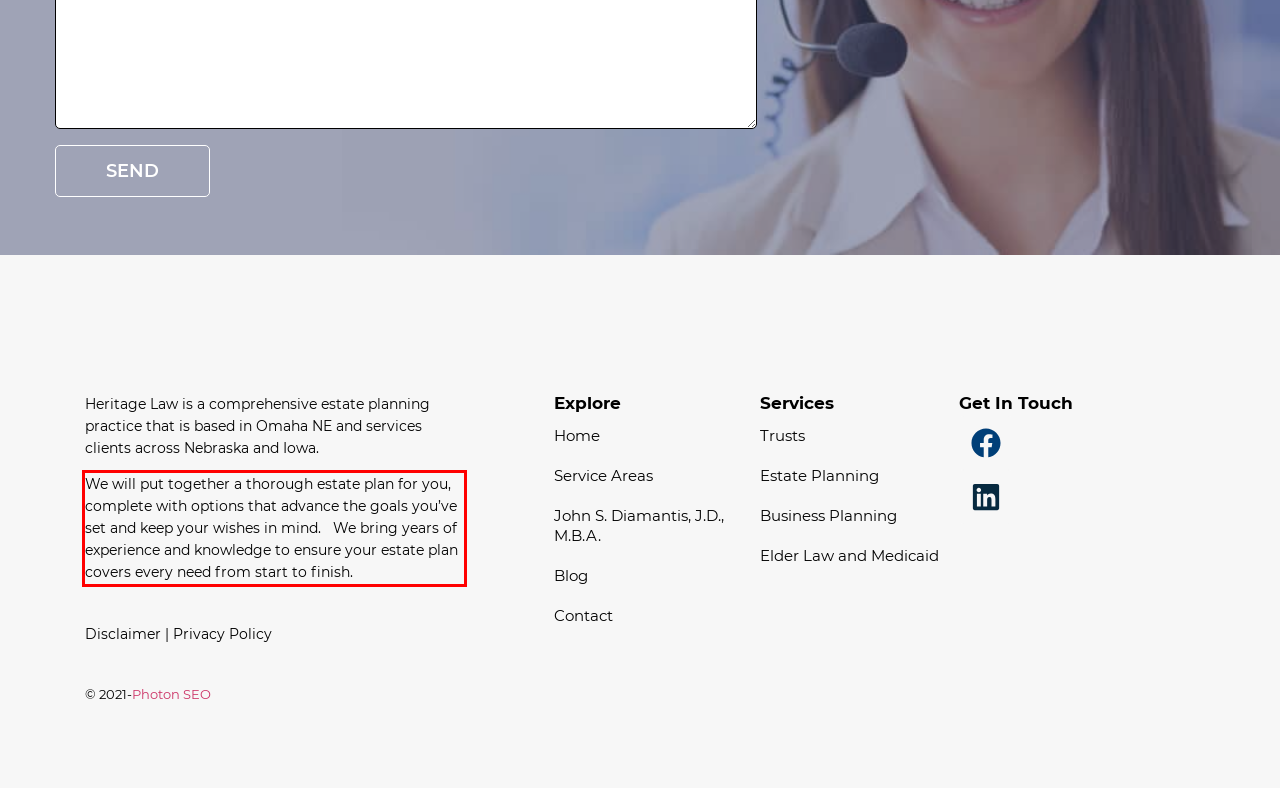Please identify and extract the text from the UI element that is surrounded by a red bounding box in the provided webpage screenshot.

We will put together a thorough estate plan for you, complete with options that advance the goals you’ve set and keep your wishes in mind. We bring years of experience and knowledge to ensure your estate plan covers every need from start to finish.